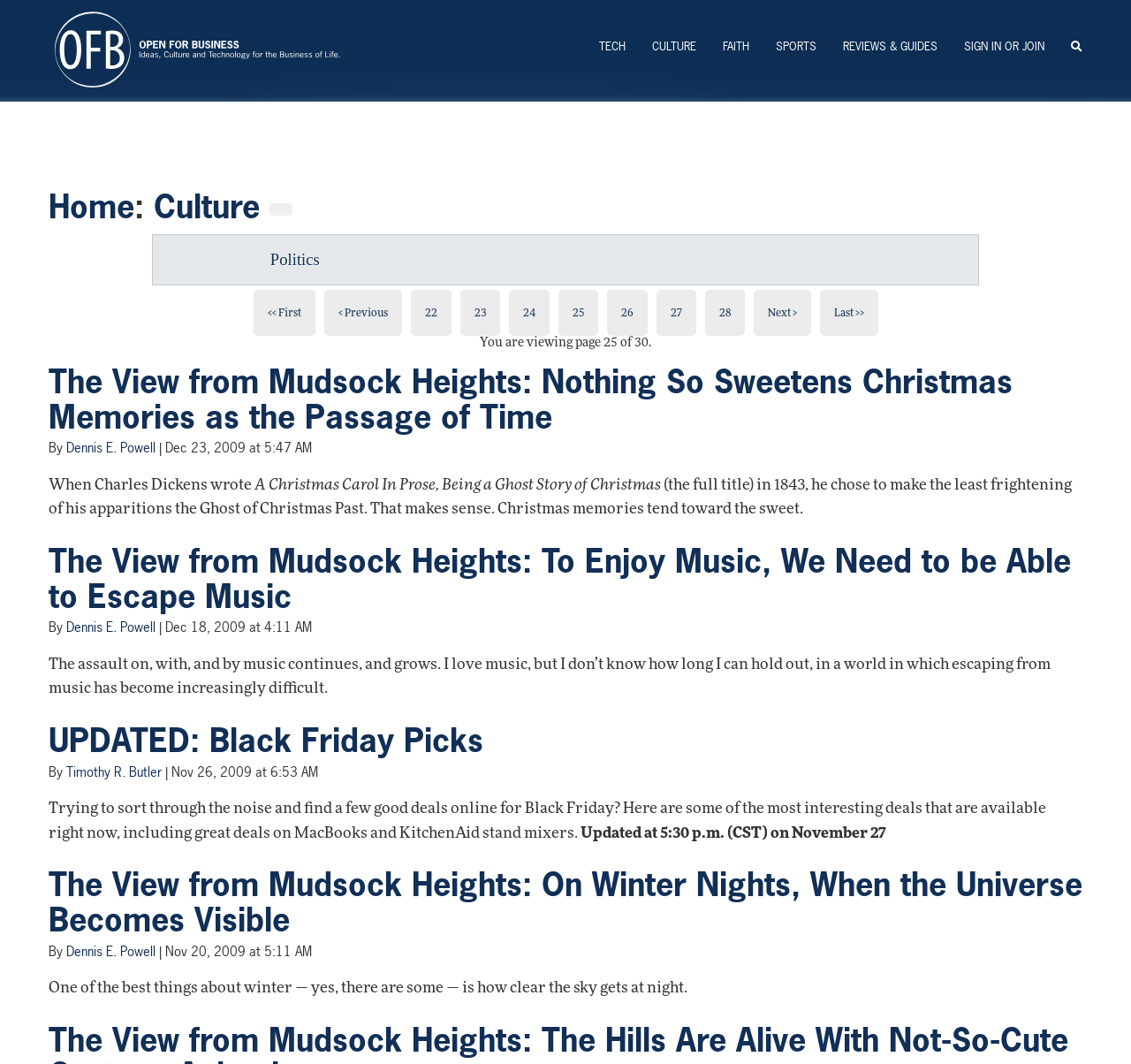Bounding box coordinates are to be given in the format (top-left x, top-left y, bottom-right x, bottom-right y). All values must be floating point numbers between 0 and 1. Provide the bounding box coordinate for the UI element described as: Dennis E. Powell

[0.059, 0.886, 0.138, 0.902]